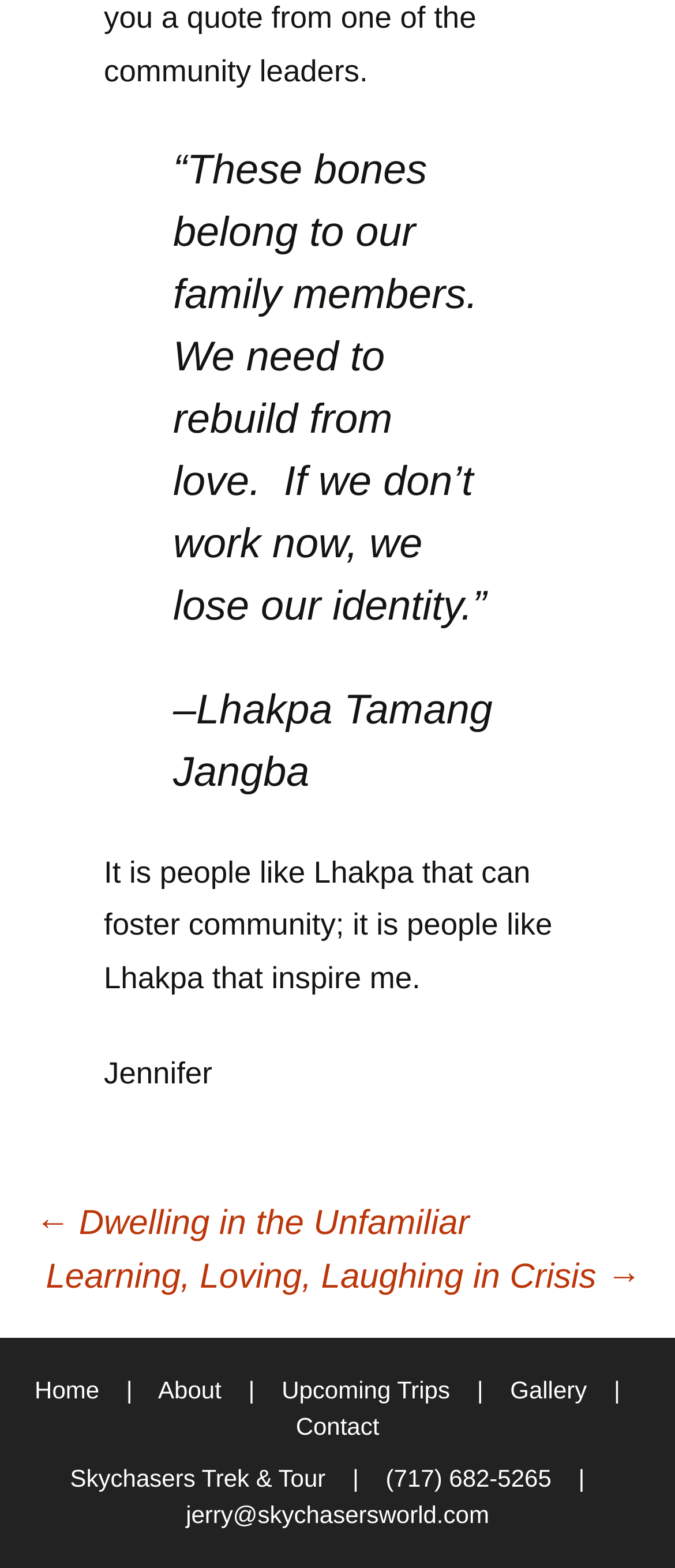Please provide a detailed answer to the question below by examining the image:
What is the phone number of Skychasers Trek & Tour

I found the contact information of Skychasers Trek & Tour at the bottom of the page, which includes the phone number '(717) 682-5265'.